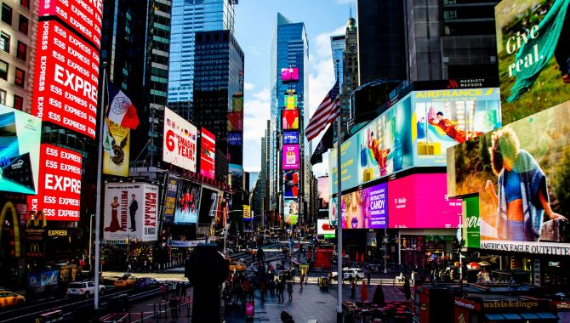What is the atmosphere of Times Square in the image?
Give a detailed and exhaustive answer to the question.

The caption states that 'the lively atmosphere is accentuated by the presence of crowds navigating through the intersection', indicating that the atmosphere of Times Square in the image is lively and vibrant.